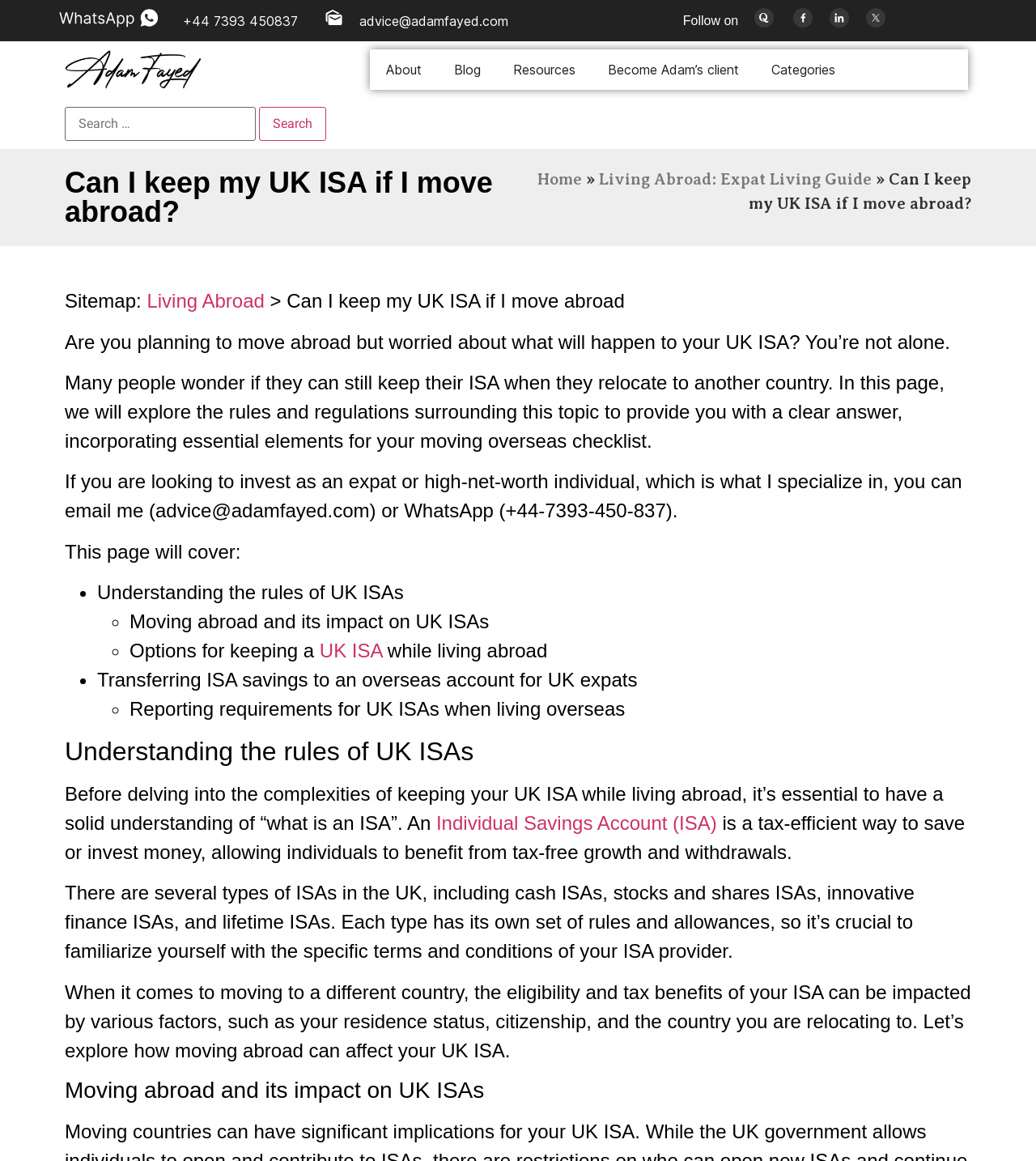How many types of ISAs are mentioned on the webpage?
Please provide a comprehensive and detailed answer to the question.

I counted the types of ISAs mentioned on the webpage by reading the static text elements, which mention cash ISAs, stocks and shares ISAs, innovative finance ISAs, and lifetime ISAs.